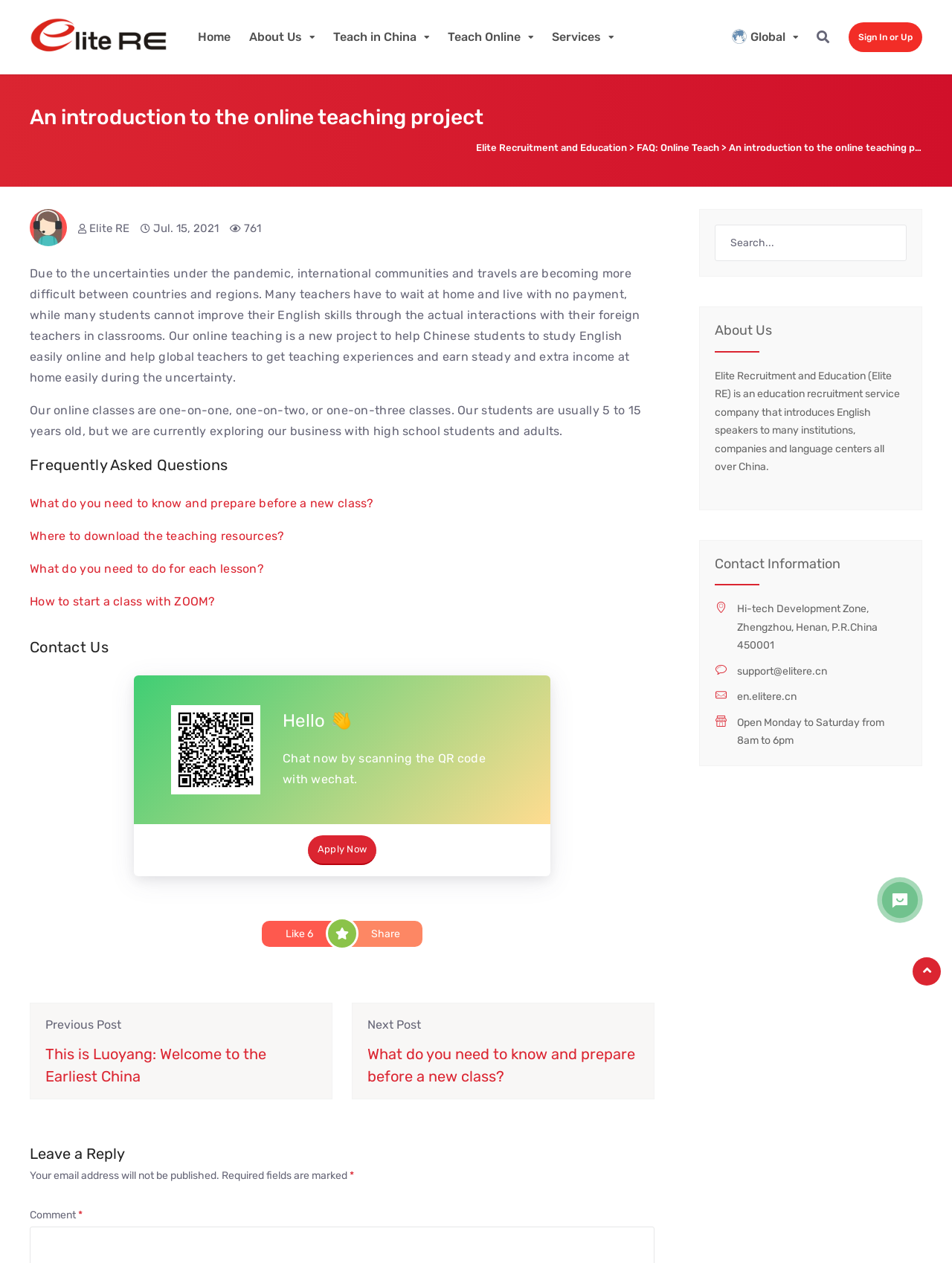What is the age range of the students?
With the help of the image, please provide a detailed response to the question.

The age range of the students can be found in the paragraph that describes the online classes, which states that 'Our students are usually 5 to 15 years old, but we are currently exploring our business with high school students and adults'.